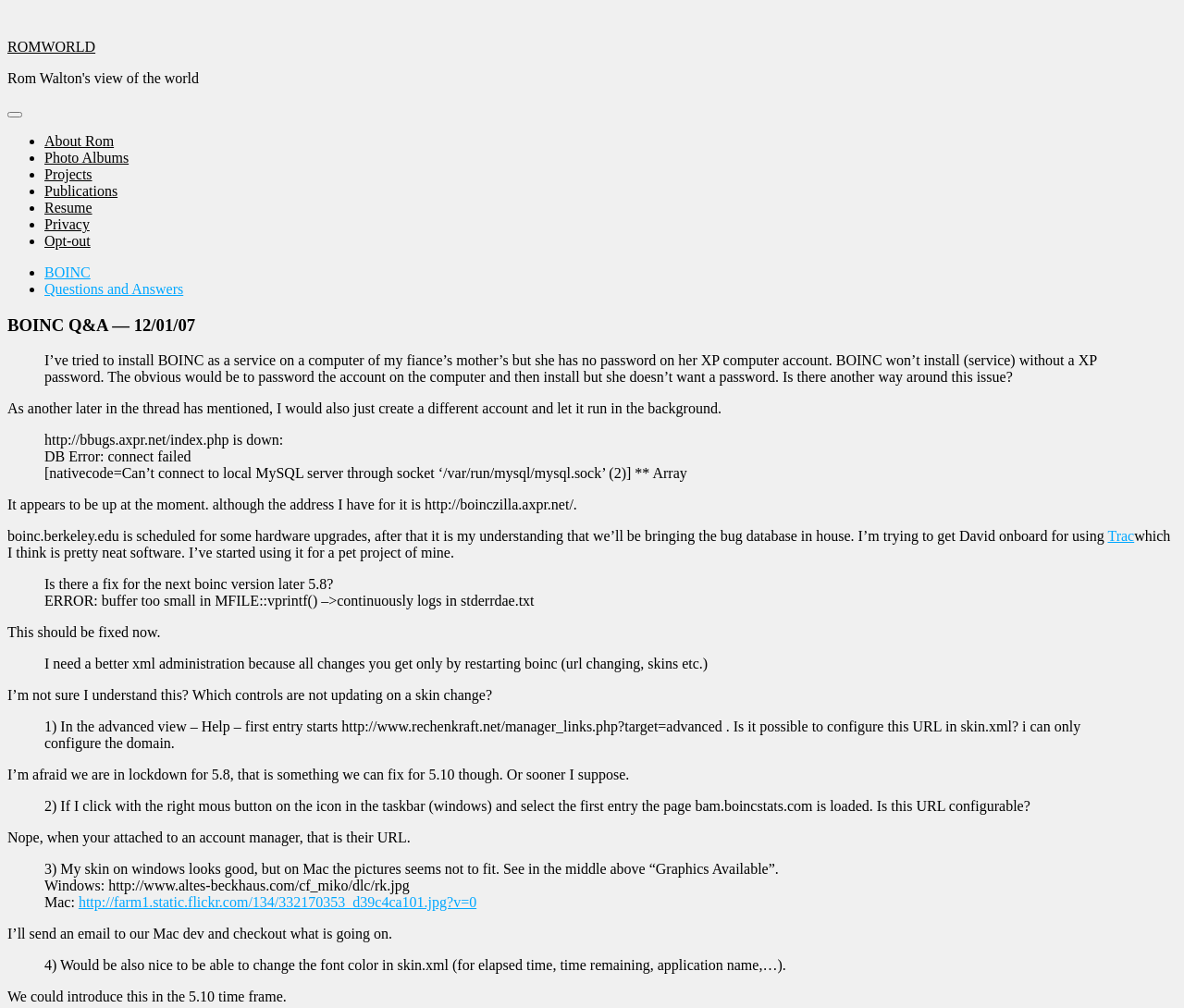How many menu items are there?
Analyze the image and deliver a detailed answer to the question.

The menu items can be found in the list markers and links starting from 'About Rom' to 'Opt-out'. There are 7 menu items in total.